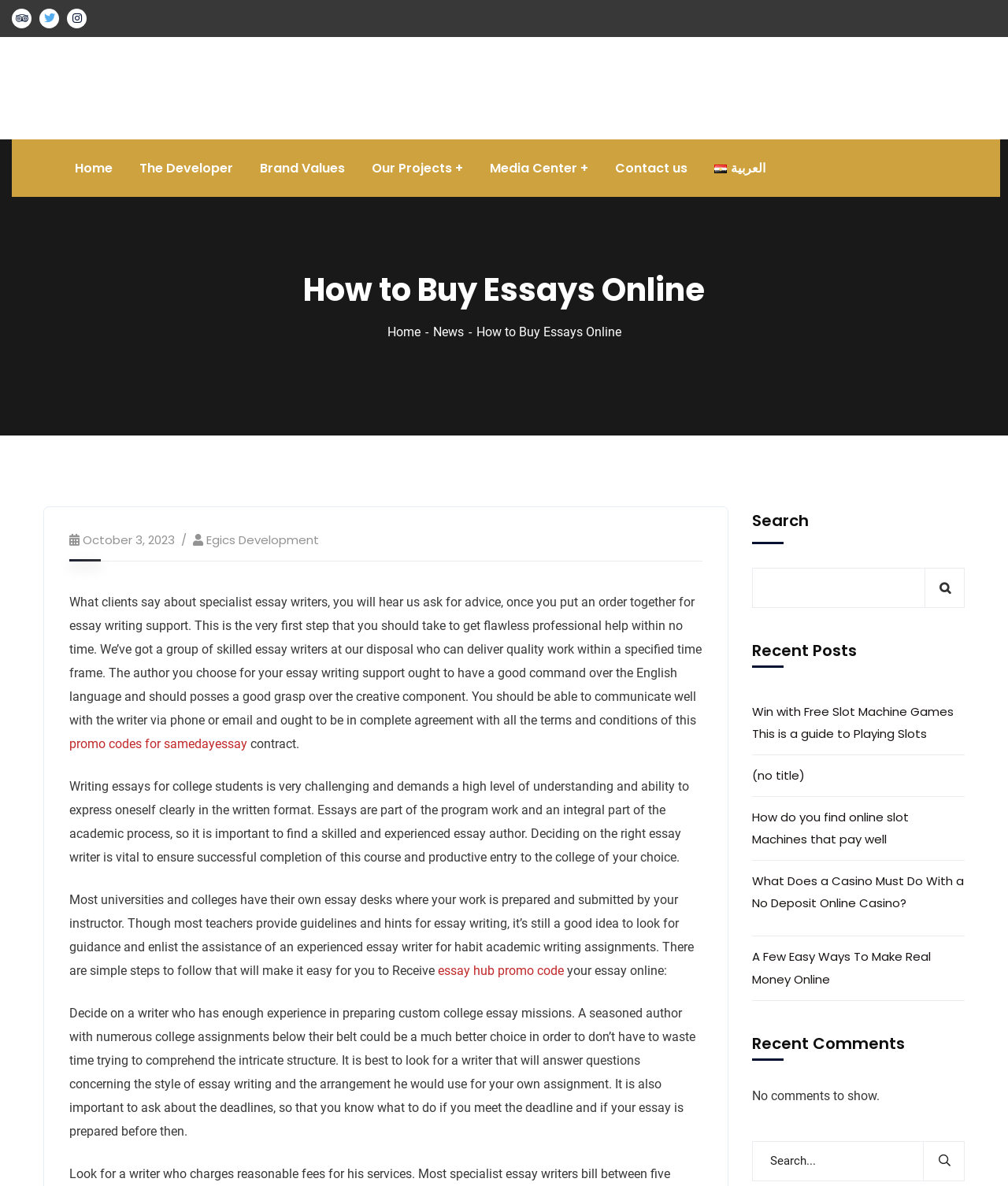Can you determine the bounding box coordinates of the area that needs to be clicked to fulfill the following instruction: "Search for something"?

[0.746, 0.478, 0.957, 0.512]